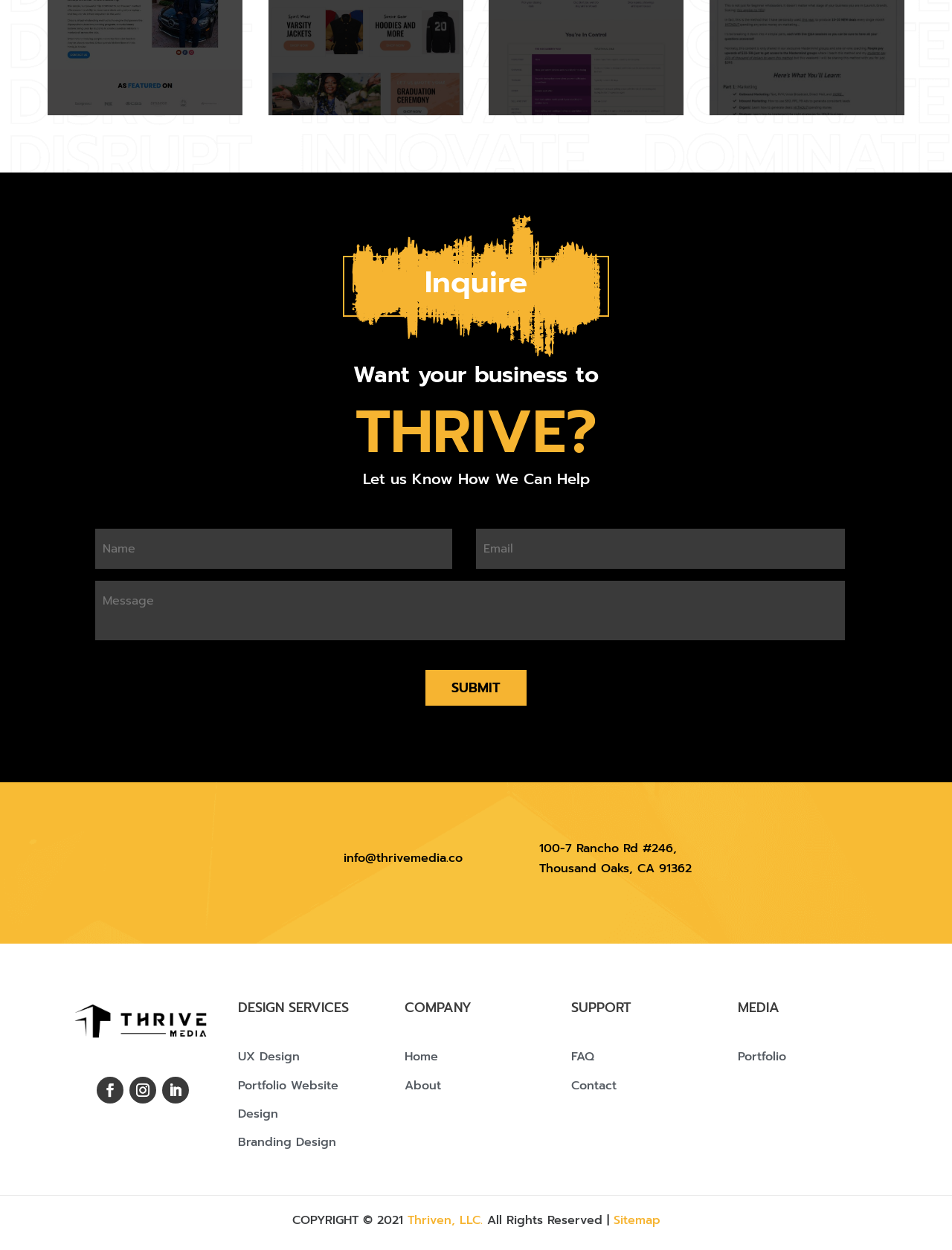Answer the following in one word or a short phrase: 
What services does the company offer?

Design services